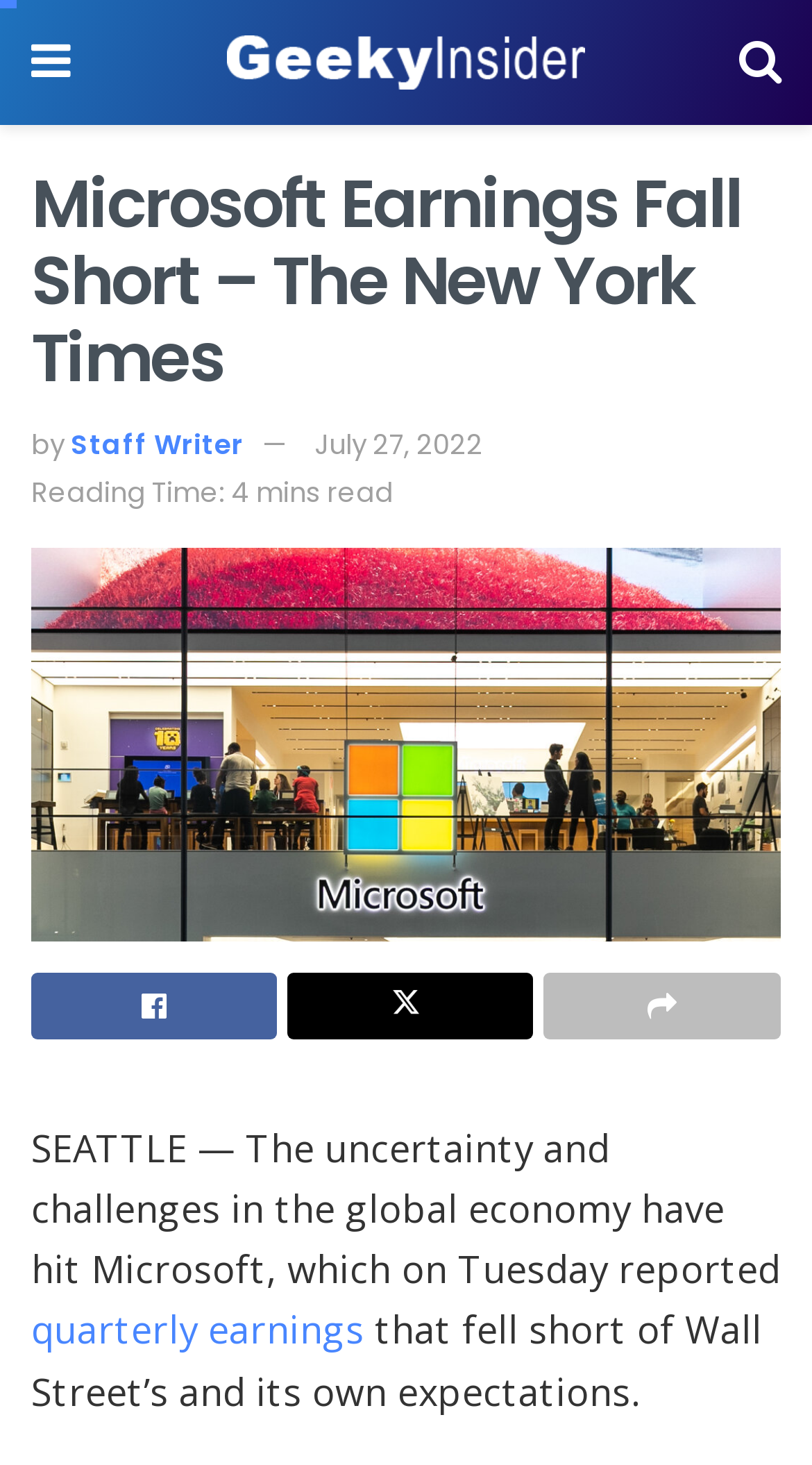What is the reading time of the article?
Answer the question in as much detail as possible.

The webpage indicates that the reading time of the article is 4 minutes, as mentioned in the 'Reading Time' section.